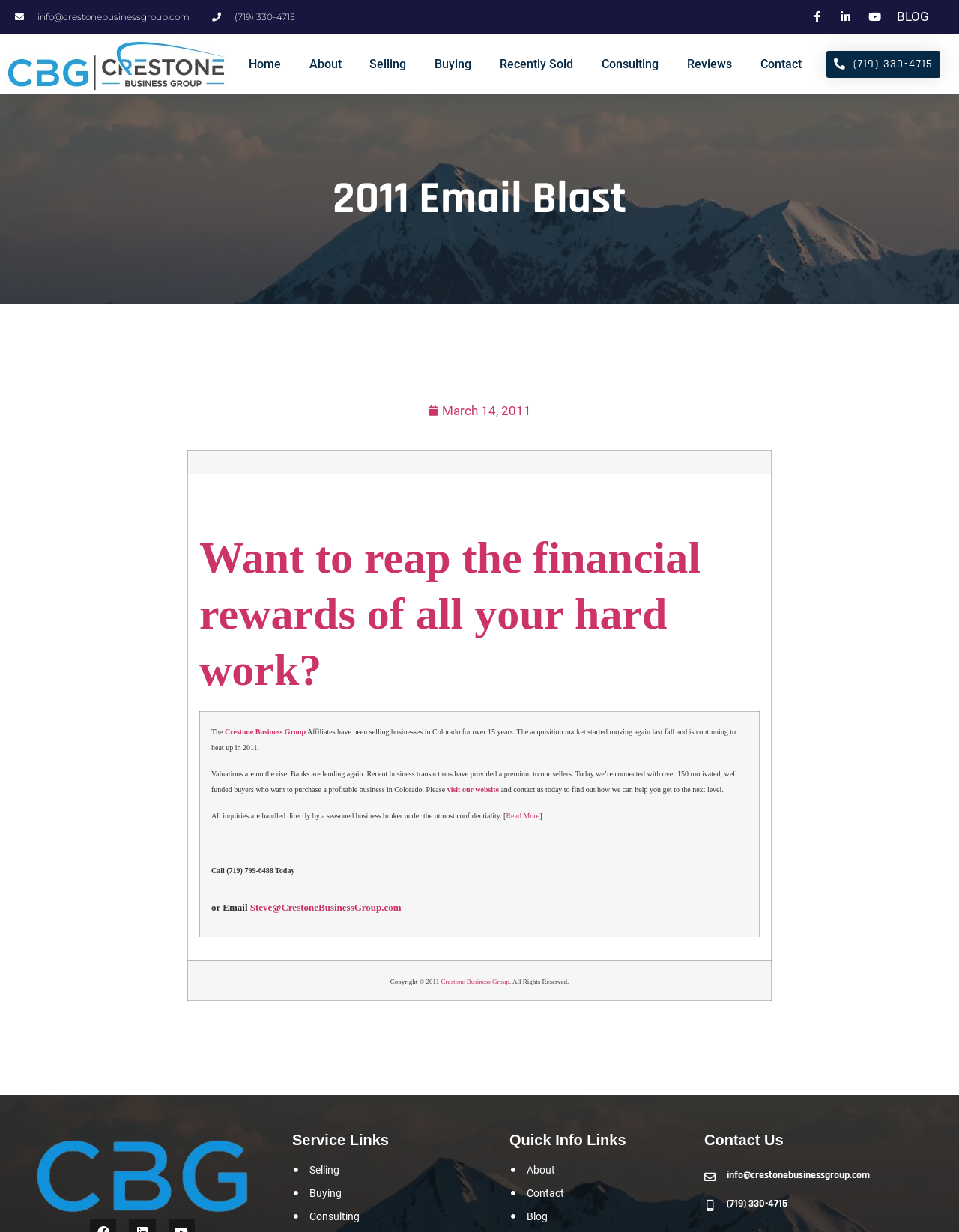Given the description of a UI element: "visit our website", identify the bounding box coordinates of the matching element in the webpage screenshot.

[0.466, 0.637, 0.52, 0.644]